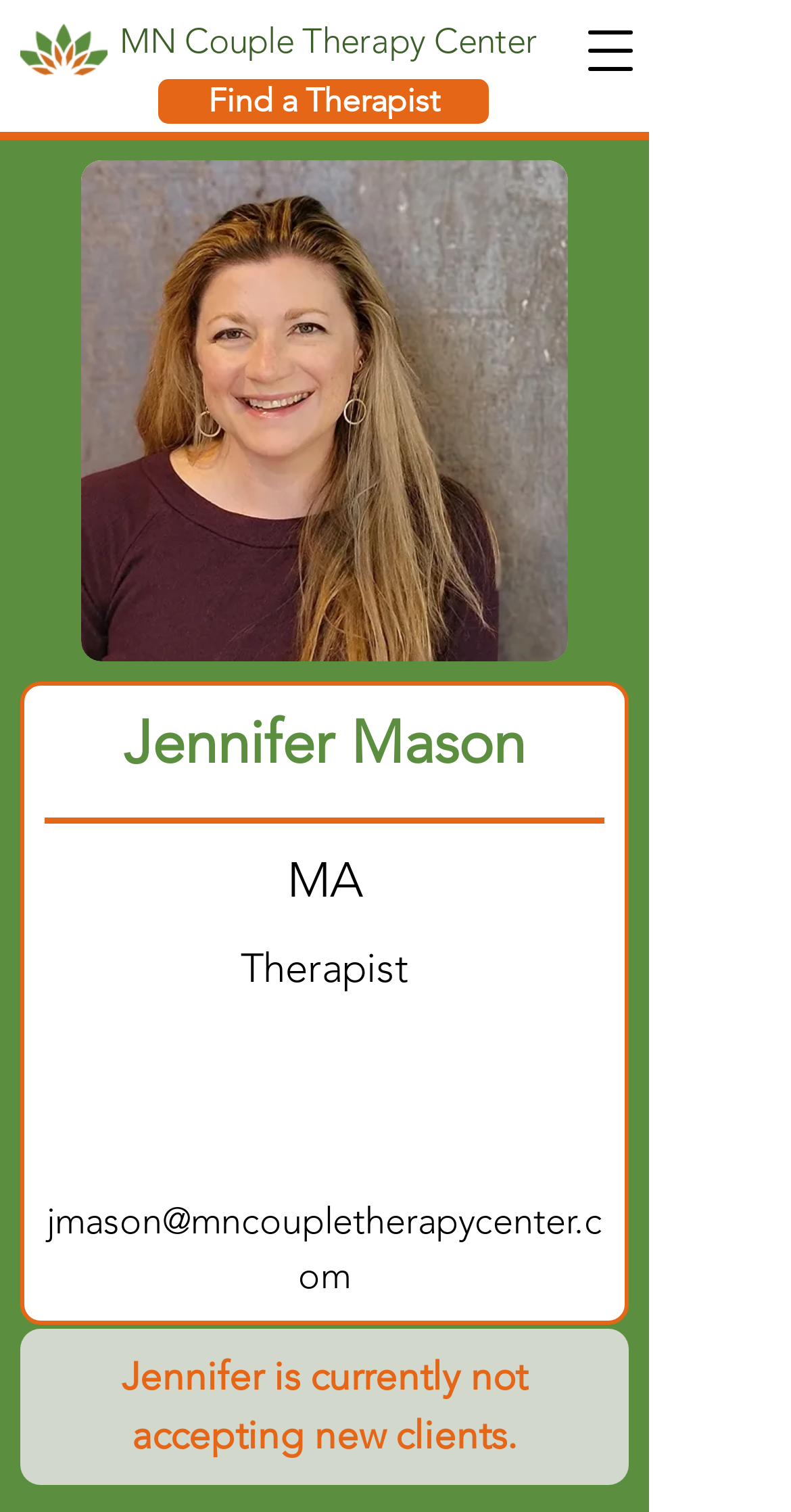Give an extensive and precise description of the webpage.

The webpage is about Jennifer Mason, a therapist at MN Couple Therapy Center. At the top left corner, there is a small icon of MN Couple Therapy Center, accompanied by a heading with the same name. To the right of the icon, there is a link to "Find a Therapist". 

On the top right corner, there is a button to open a navigation menu. Below the top section, there is a large image of Jennifer Mason, taking up most of the width of the page. Above the image, there is a heading with her name. 

To the right of the image, there are three lines of text. The first line indicates her credentials, "MA". The second line describes her profession, "Therapist". The third line provides her email address, "jmason@mncoupletherapycenter.com". 

Below the image, there is a paragraph of text stating that Jennifer is currently not accepting new clients. Overall, the webpage appears to be a profile page for Jennifer Mason, providing her background and contact information.